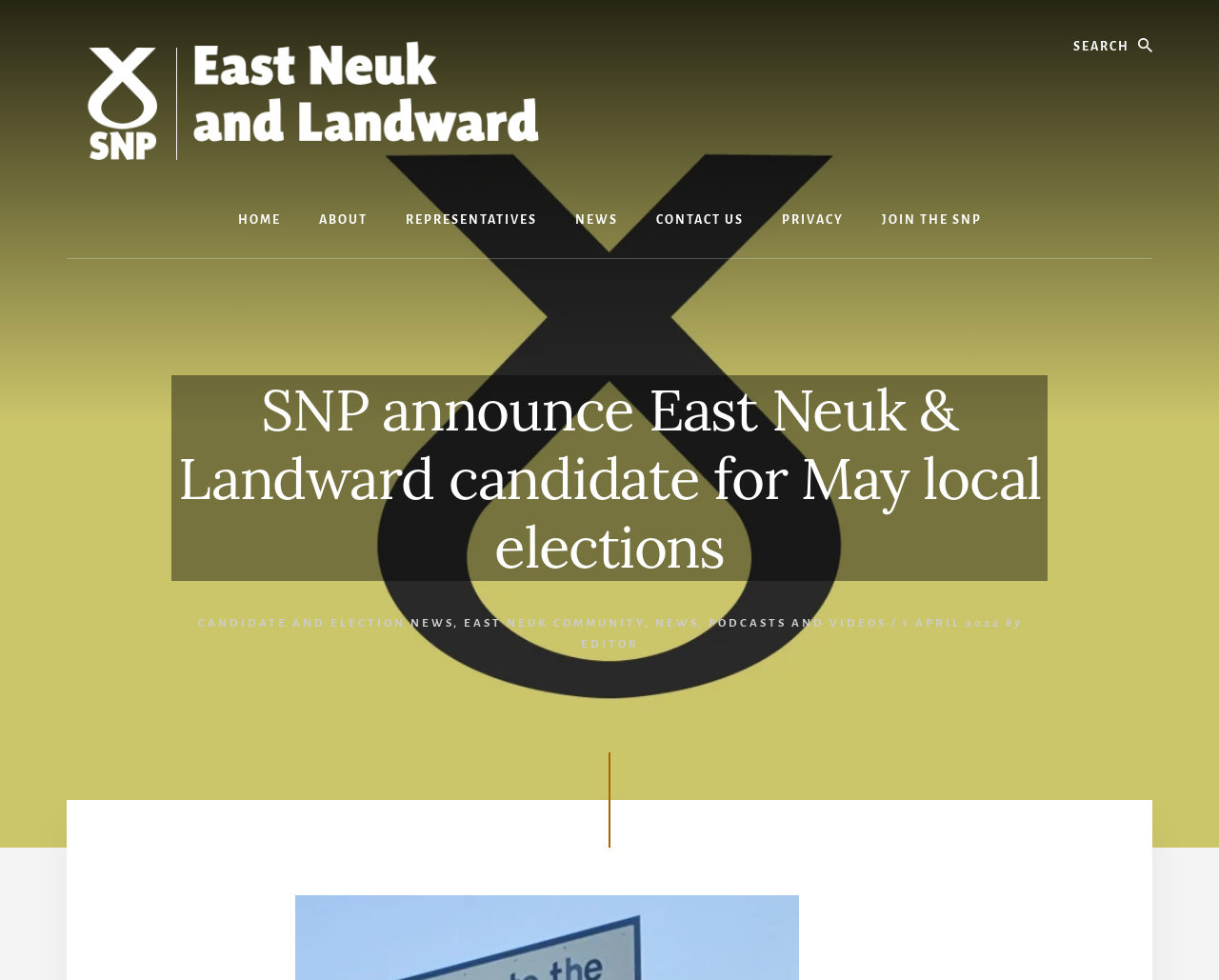Please identify the bounding box coordinates of the clickable area that will allow you to execute the instruction: "Go to home page".

[0.179, 0.187, 0.246, 0.263]